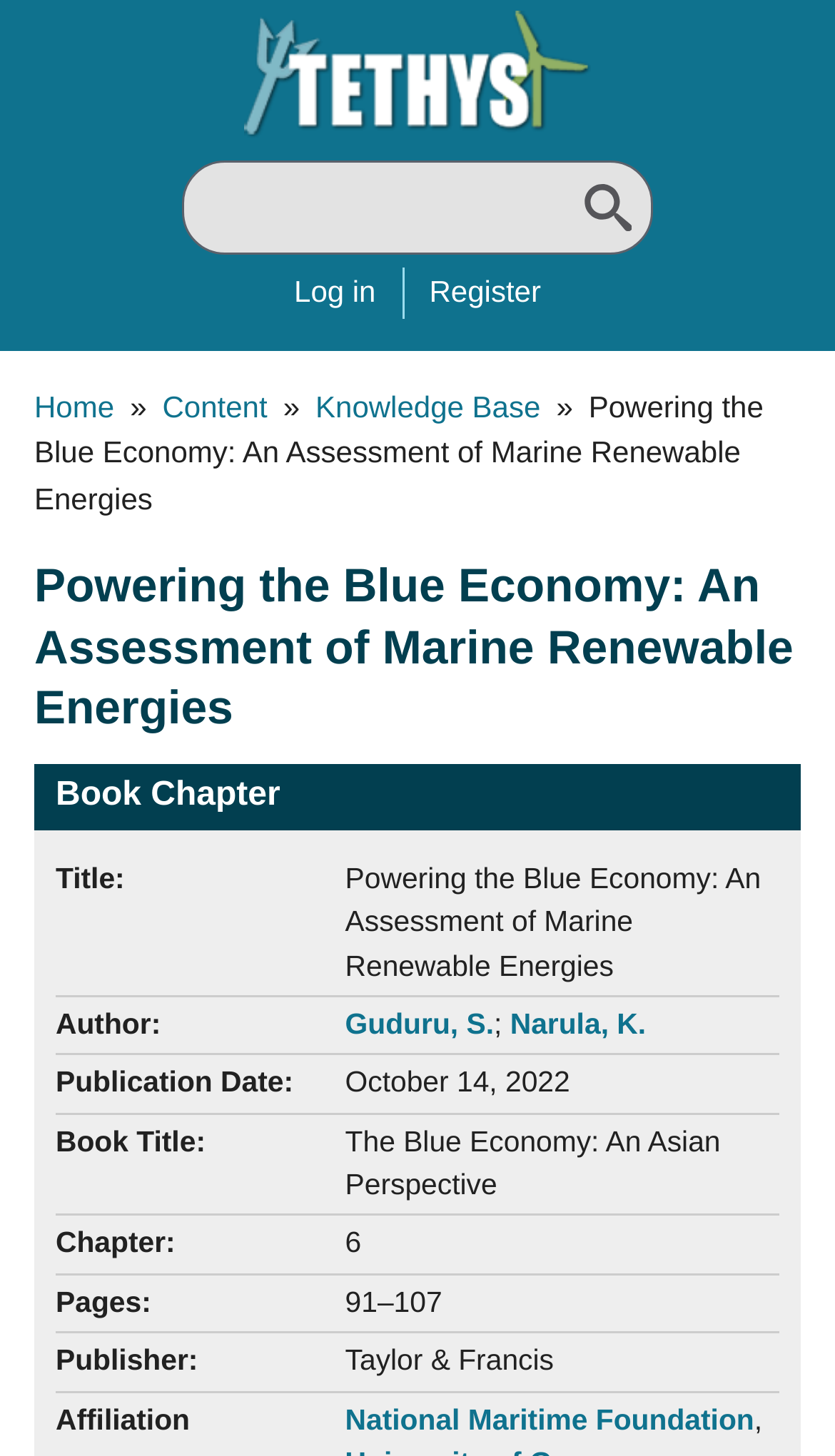Locate the bounding box coordinates of the clickable region necessary to complete the following instruction: "Click the 'Guduru, S.' author link". Provide the coordinates in the format of four float numbers between 0 and 1, i.e., [left, top, right, bottom].

[0.413, 0.692, 0.591, 0.714]